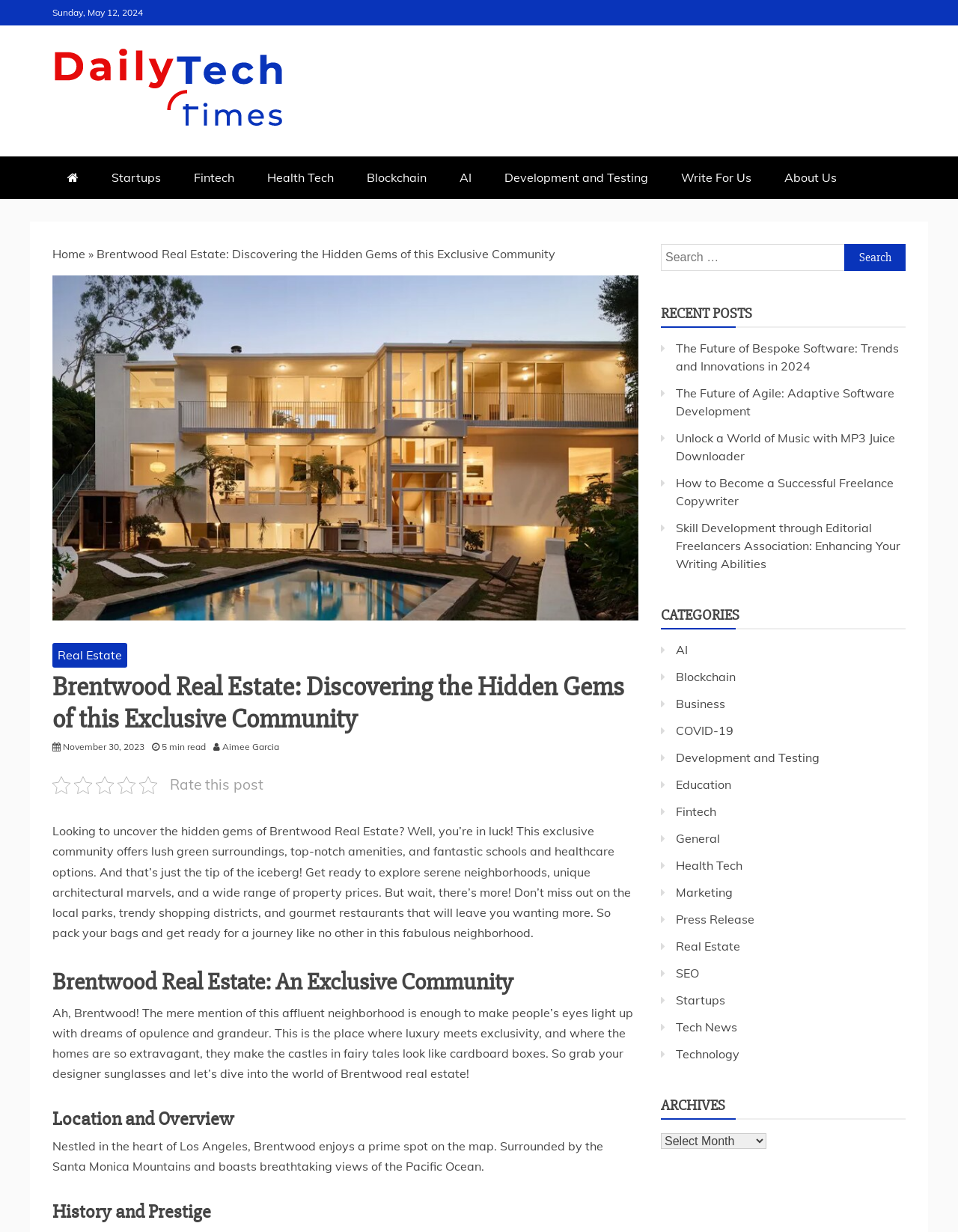Respond to the following question using a concise word or phrase: 
What is the main topic of the article?

Brentwood Real Estate